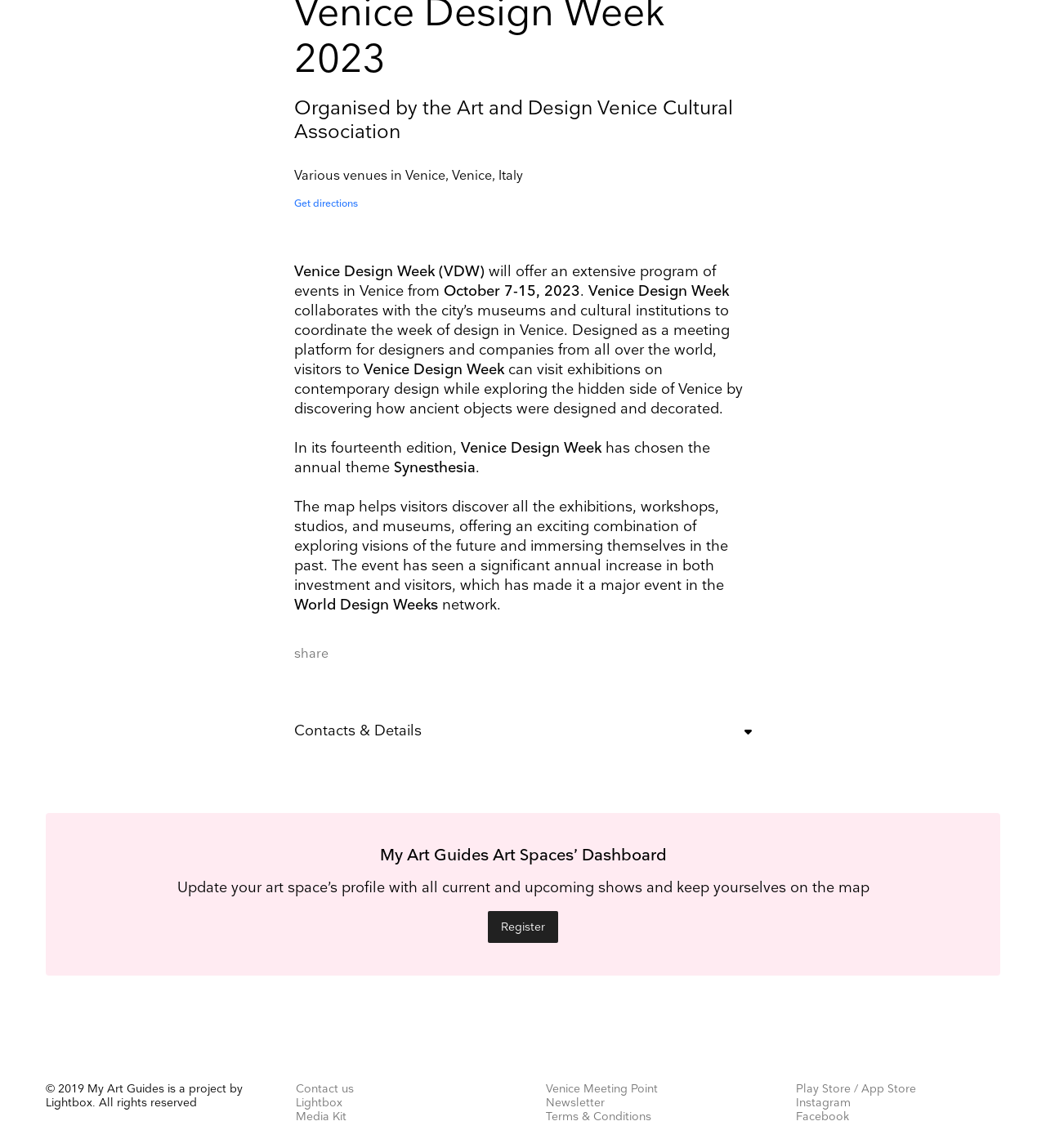Identify the bounding box of the HTML element described as: "Lightbox".

[0.283, 0.955, 0.327, 0.967]